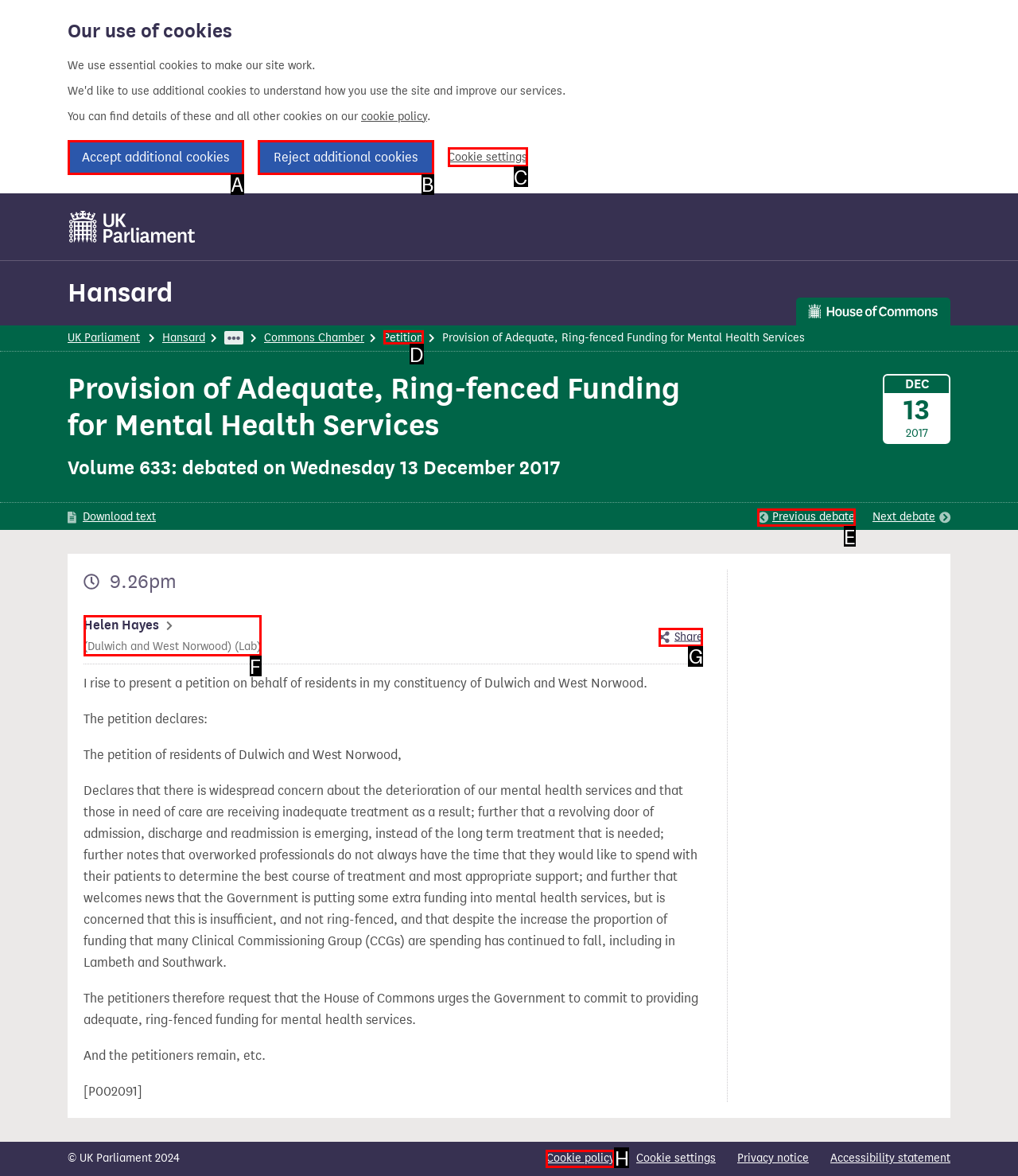Match the following description to the correct HTML element: Petition Indicate your choice by providing the letter.

D